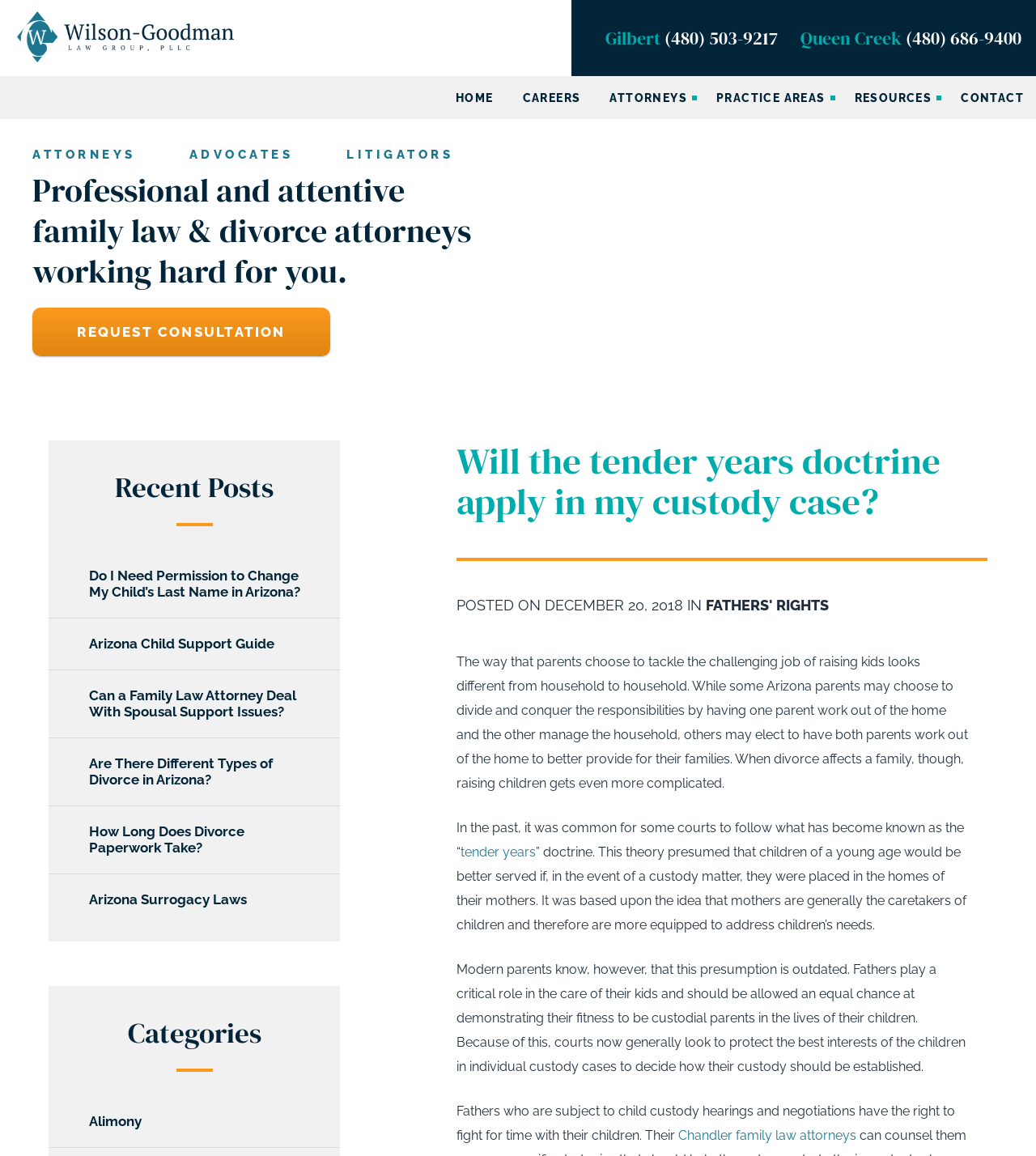Determine the bounding box coordinates for the clickable element required to fulfill the instruction: "Click the 'HOME' link". Provide the coordinates as four float numbers between 0 and 1, i.e., [left, top, right, bottom].

[0.44, 0.066, 0.476, 0.103]